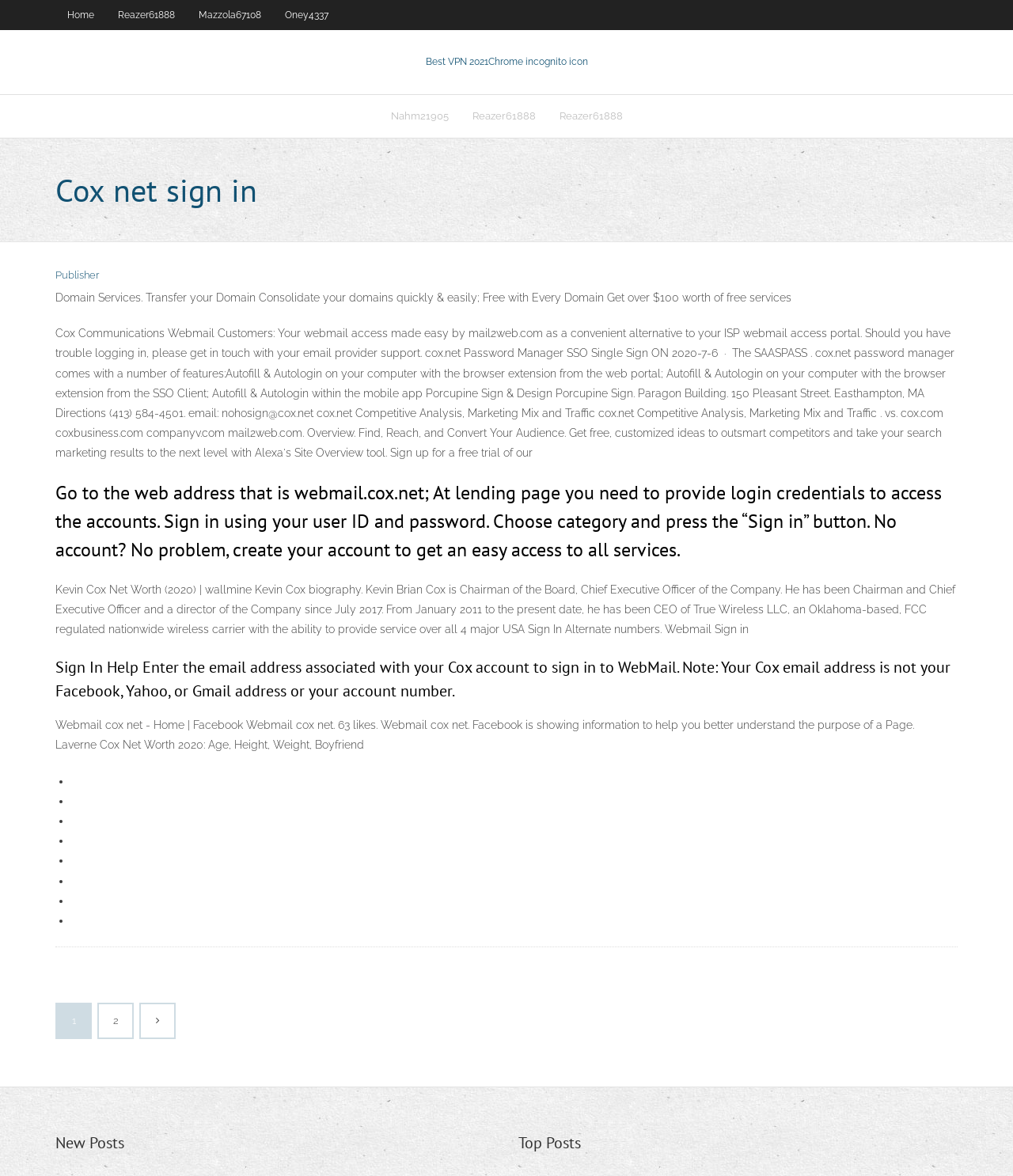Please find the top heading of the webpage and generate its text.

Cox net sign in